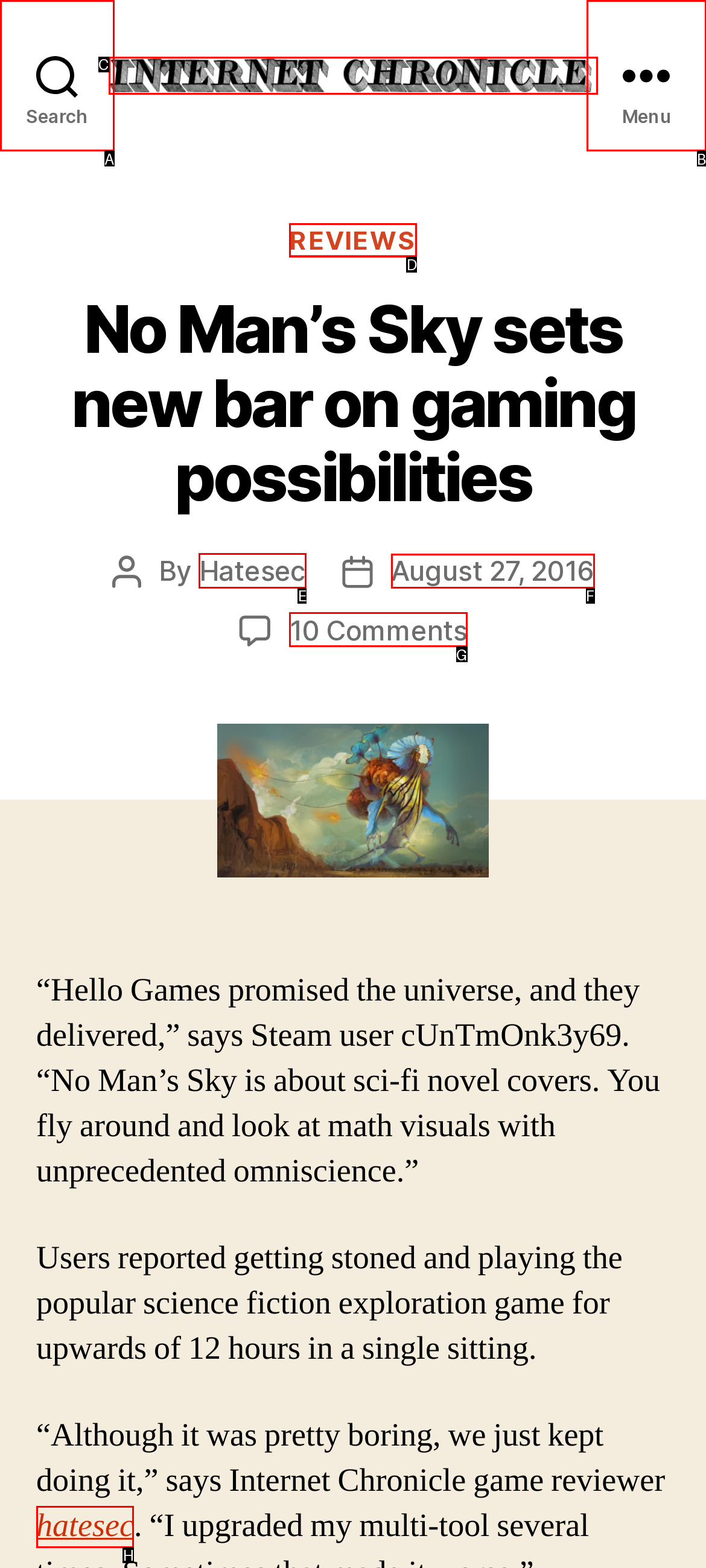Which option should I select to accomplish the task: Read the post by Hatesec? Respond with the corresponding letter from the given choices.

E